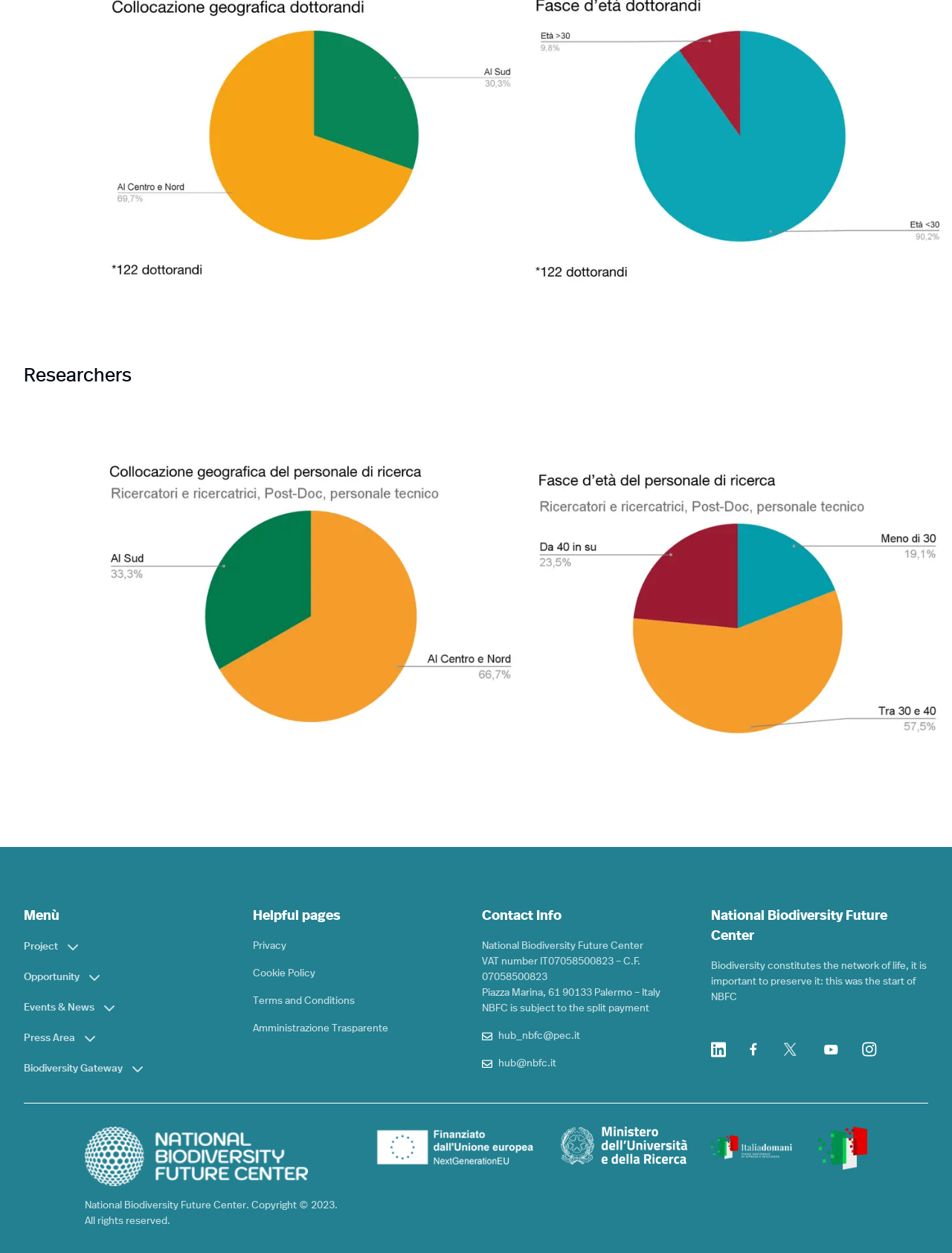Give a concise answer of one word or phrase to the question: 
What is the VAT number of the center?

IT07058500823